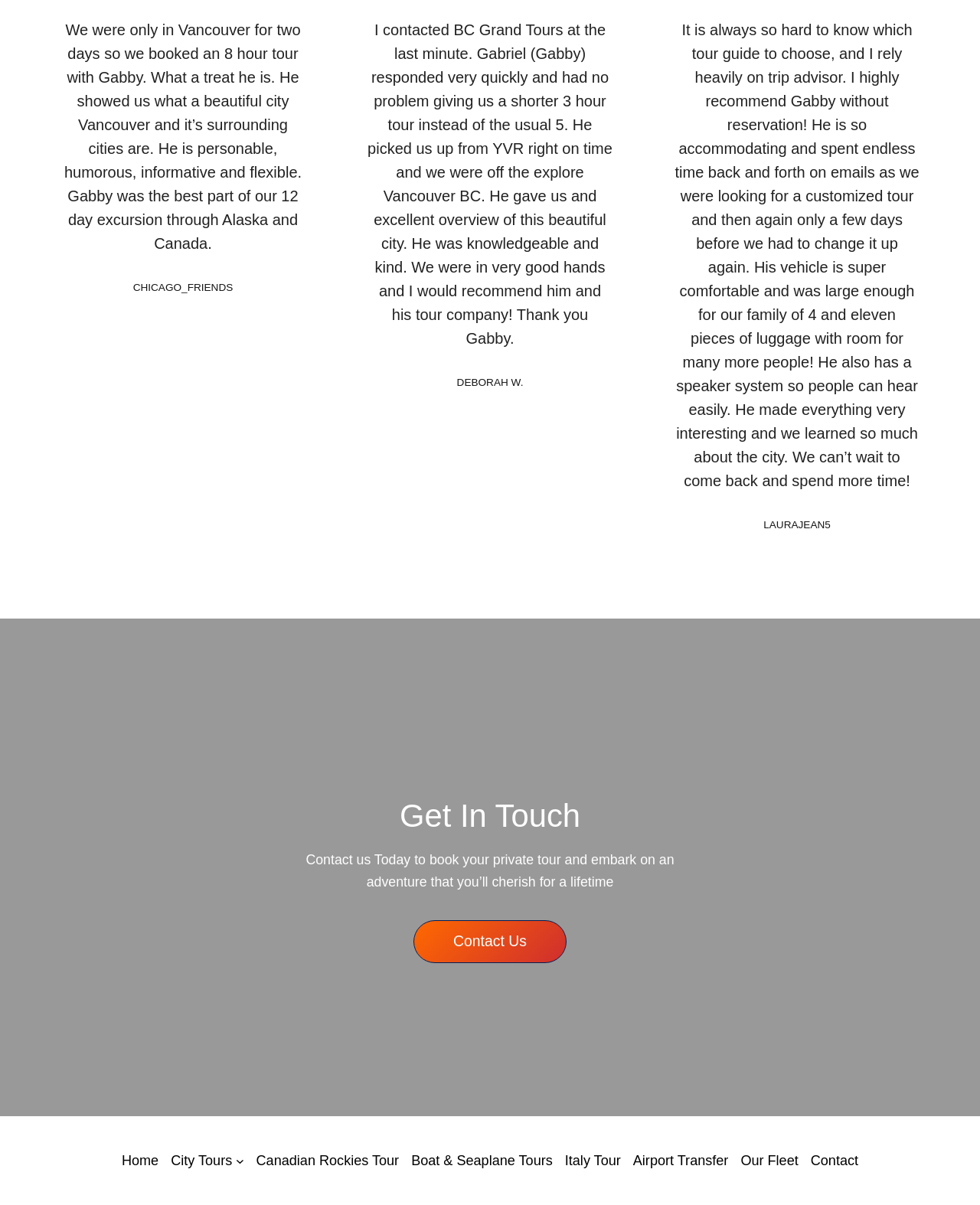Please find and report the bounding box coordinates of the element to click in order to perform the following action: "Get in touch with the tour guide". The coordinates should be expressed as four float numbers between 0 and 1, in the format [left, top, right, bottom].

[0.305, 0.662, 0.695, 0.694]